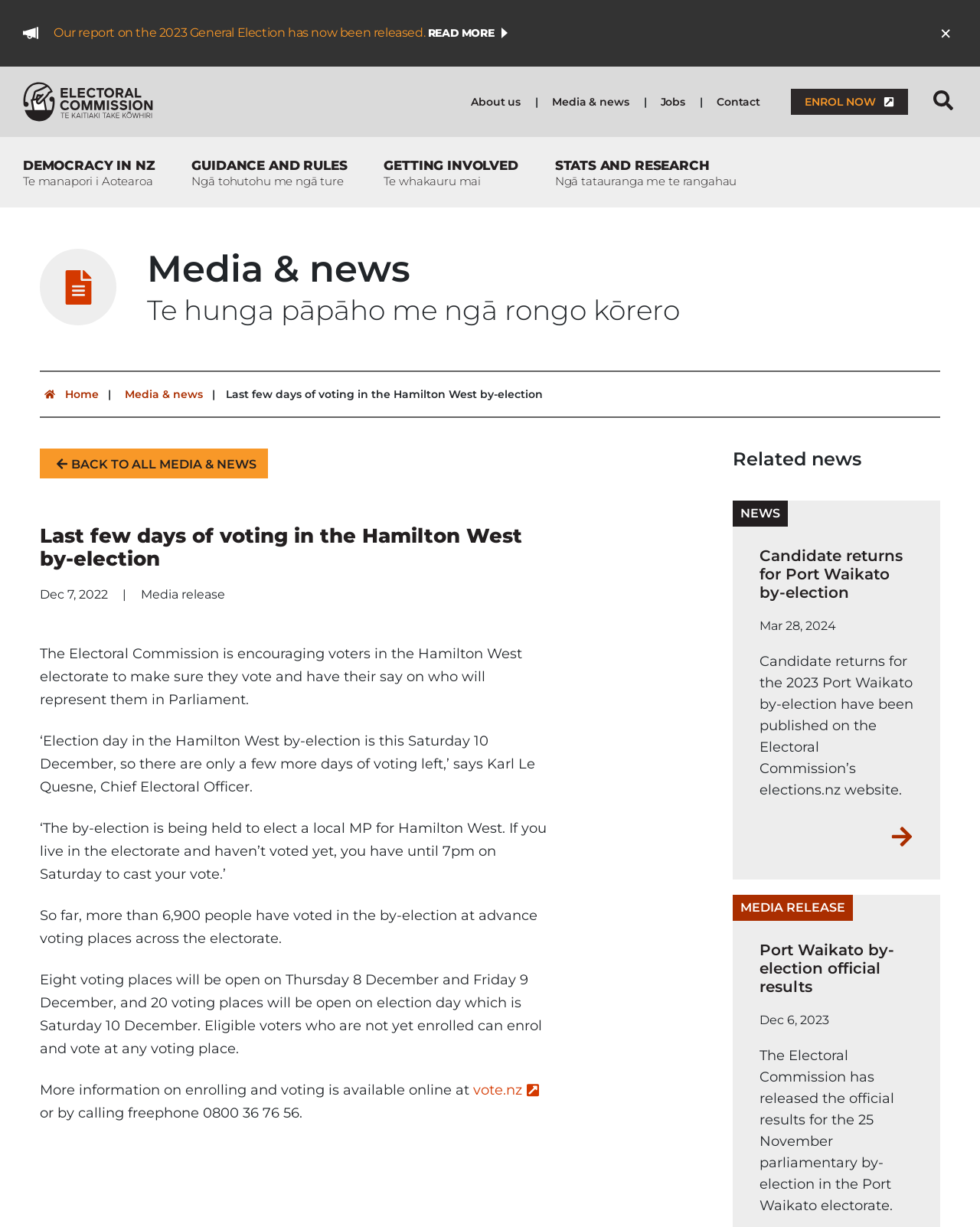Please locate the bounding box coordinates of the element's region that needs to be clicked to follow the instruction: "Read more about the 2023 General Election report". The bounding box coordinates should be provided as four float numbers between 0 and 1, i.e., [left, top, right, bottom].

[0.437, 0.02, 0.518, 0.035]